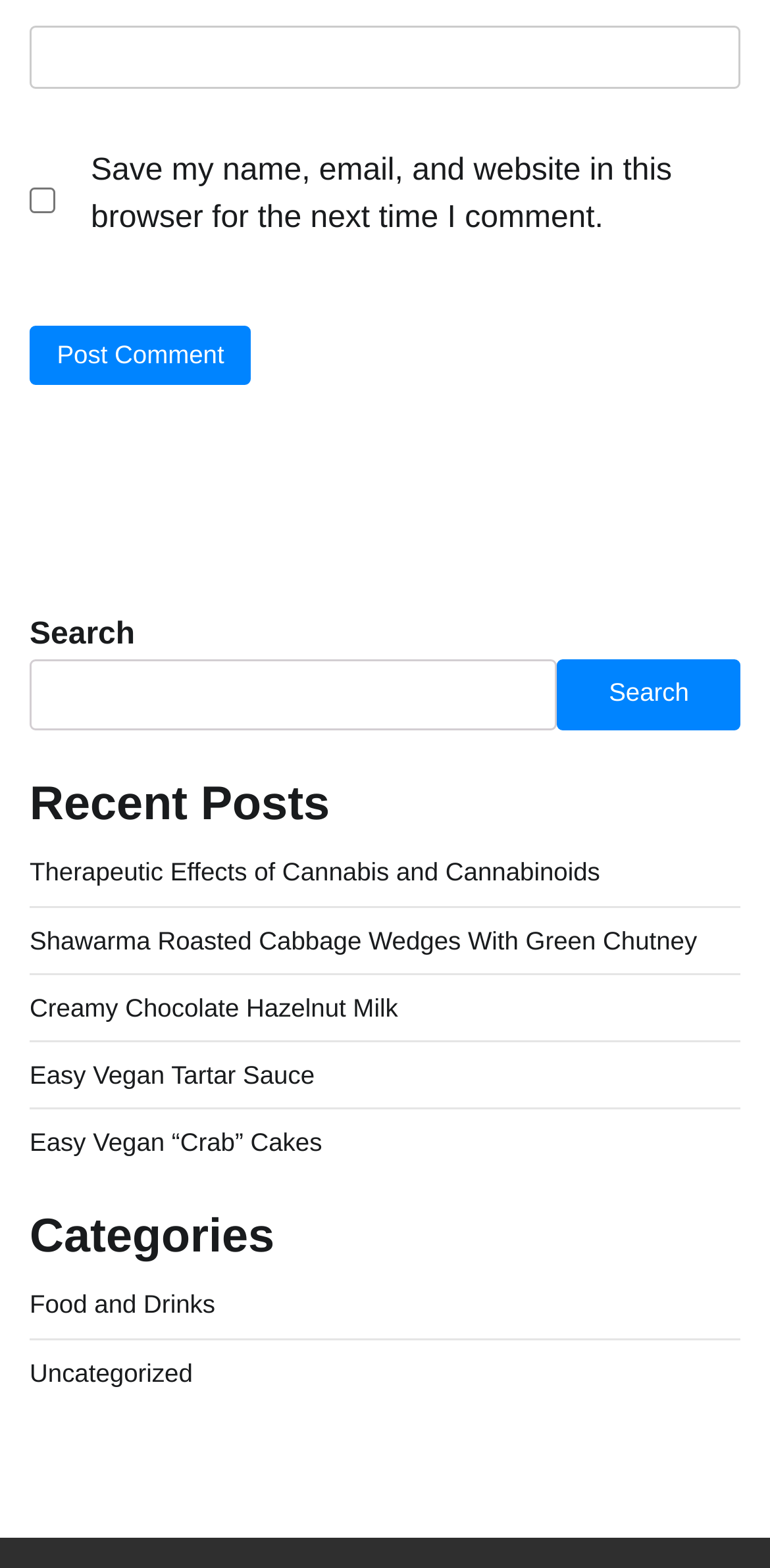With reference to the screenshot, provide a detailed response to the question below:
How many buttons are there on the webpage?

I counted the number of buttons on the webpage and found three: the 'Post Comment' button, the 'Search' button, and another 'Search' button inside the search box.